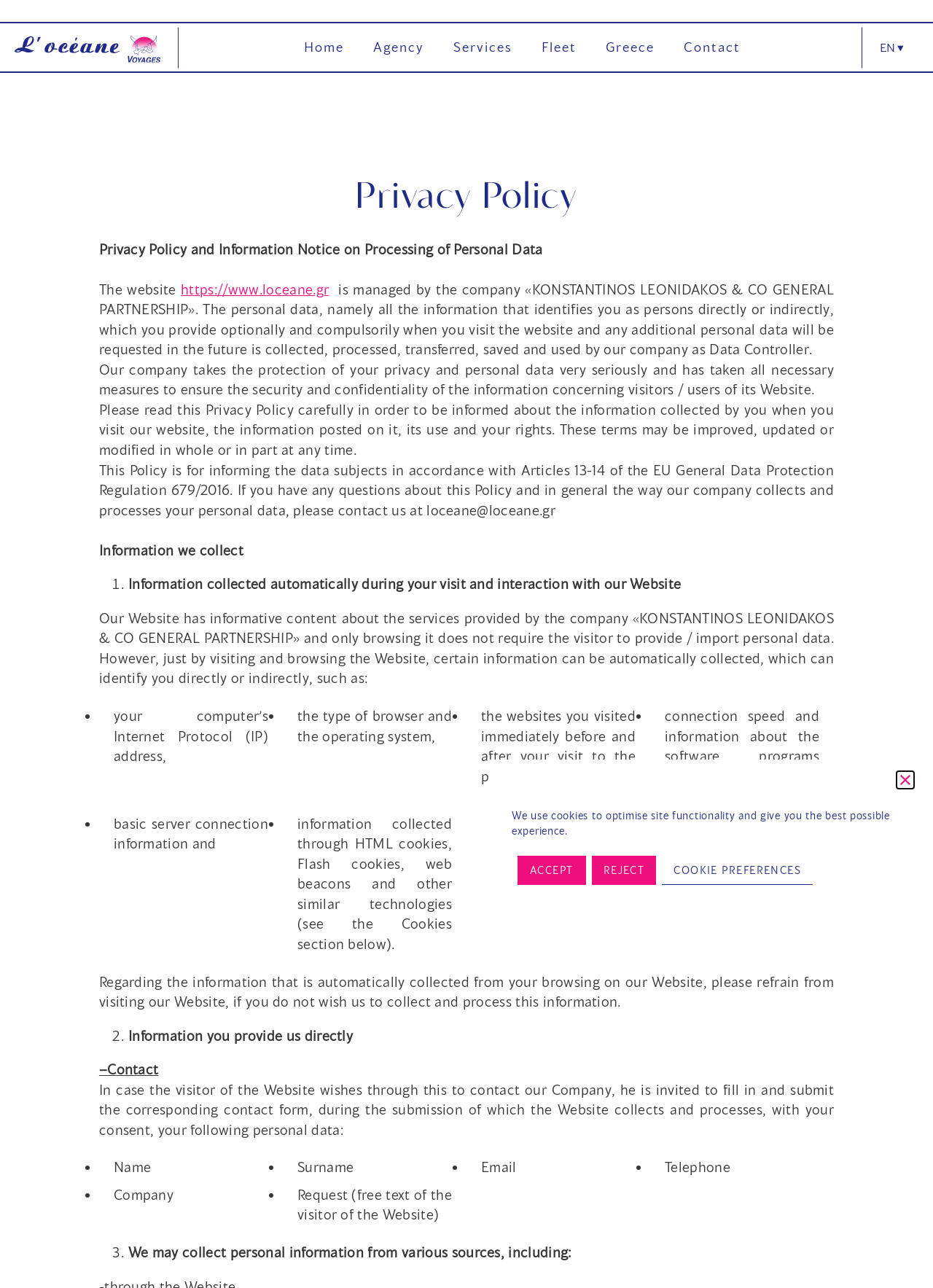Kindly provide the bounding box coordinates of the section you need to click on to fulfill the given instruction: "Click the 'Close' button".

[0.961, 0.599, 0.98, 0.612]